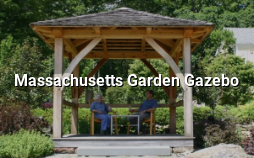What type of structure is the gazebo?
From the details in the image, provide a complete and detailed answer to the question.

The caption specifically states that the gazebo is a 'beautifully crafted timber frame structure', which suggests that it is constructed from wooden frames and beams, rather than other materials like metal or stone.